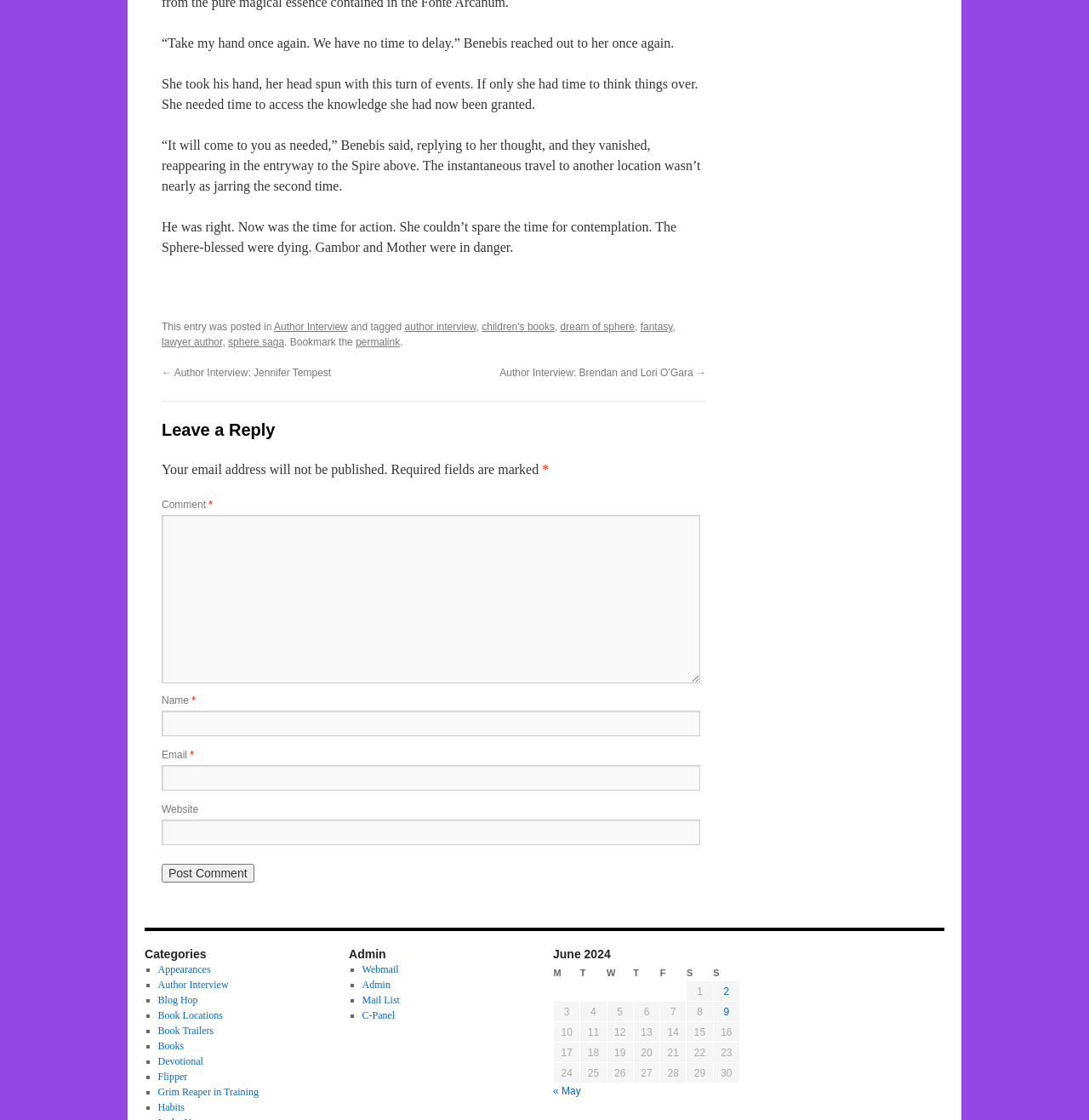Give a succinct answer to this question in a single word or phrase: 
What is the title of the book being discussed?

Not specified